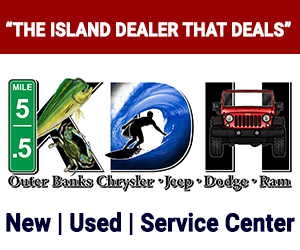What is the location of the dealership indicated by?
We need a detailed and exhaustive answer to the question. Please elaborate.

The advertisement indicates the location of the dealership with a highway mile marker, making it easy for potential customers to find the dealership.